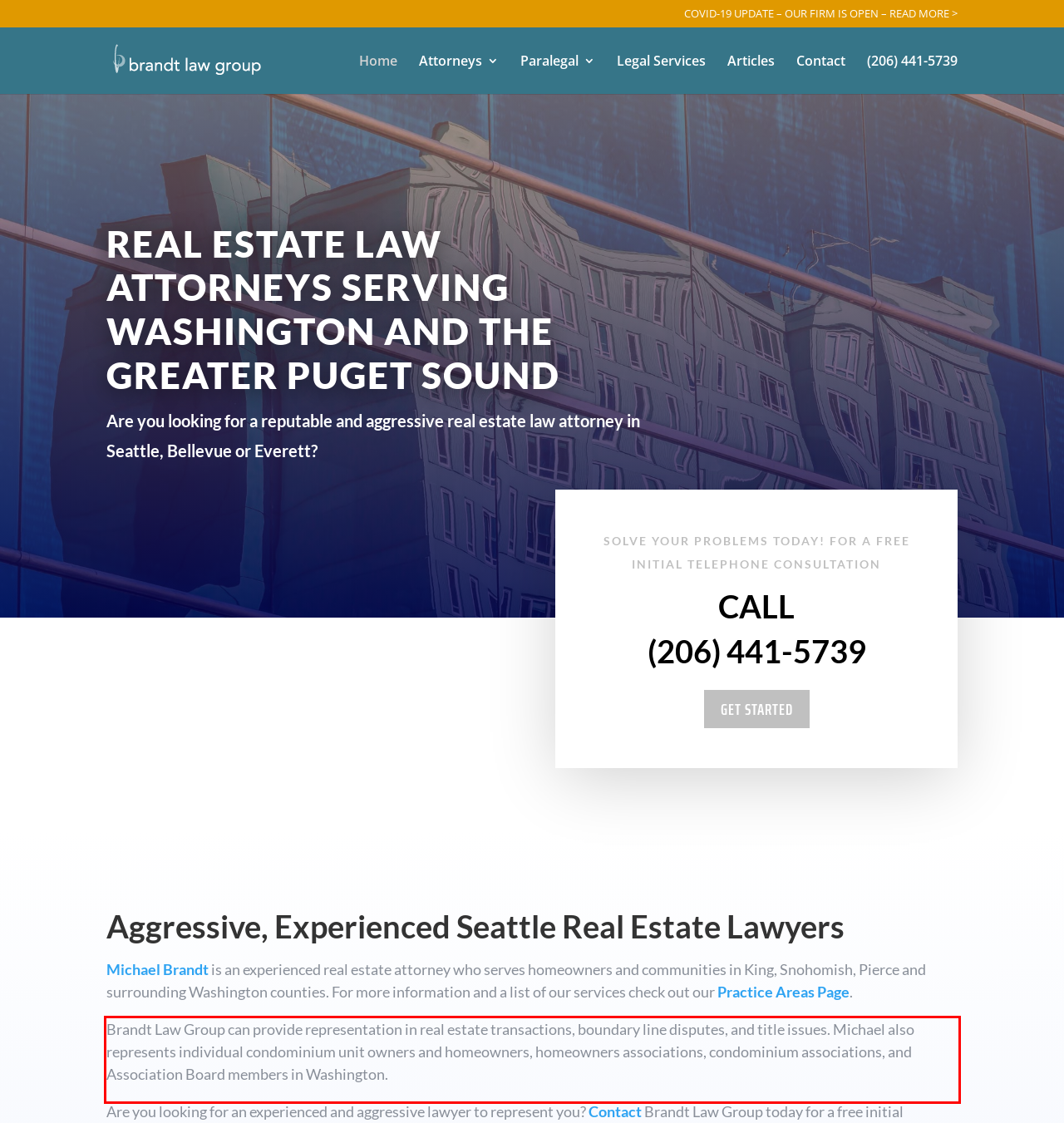You have a screenshot of a webpage with a red bounding box. Use OCR to generate the text contained within this red rectangle.

Brandt Law Group can provide representation in real estate transactions, boundary line disputes, and title issues. Michael also represents individual condominium unit owners and homeowners, homeowners associations, condominium associations, and Association Board members in Washington.